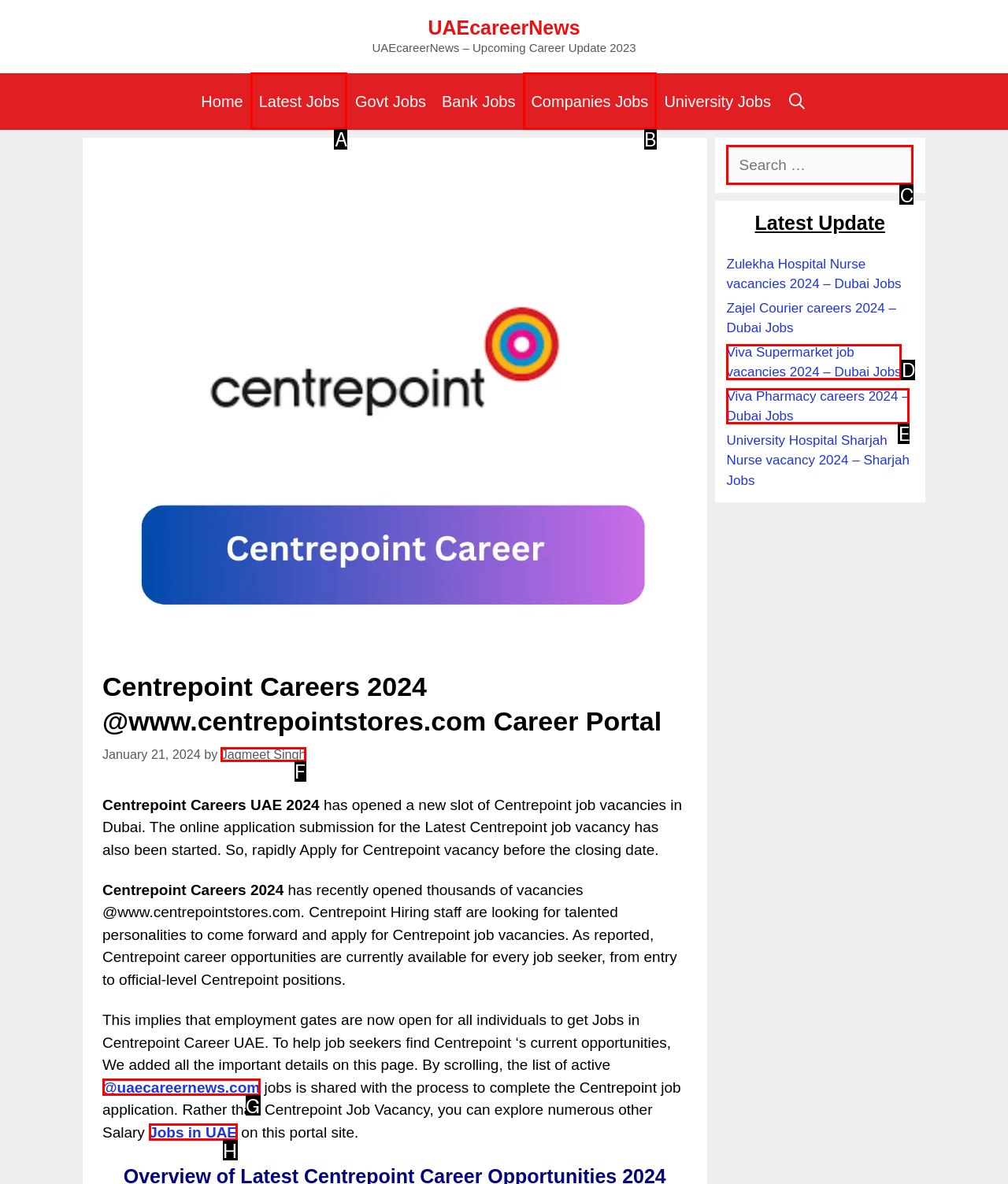Determine the letter of the element to click to accomplish this task: Search for jobs. Respond with the letter.

C